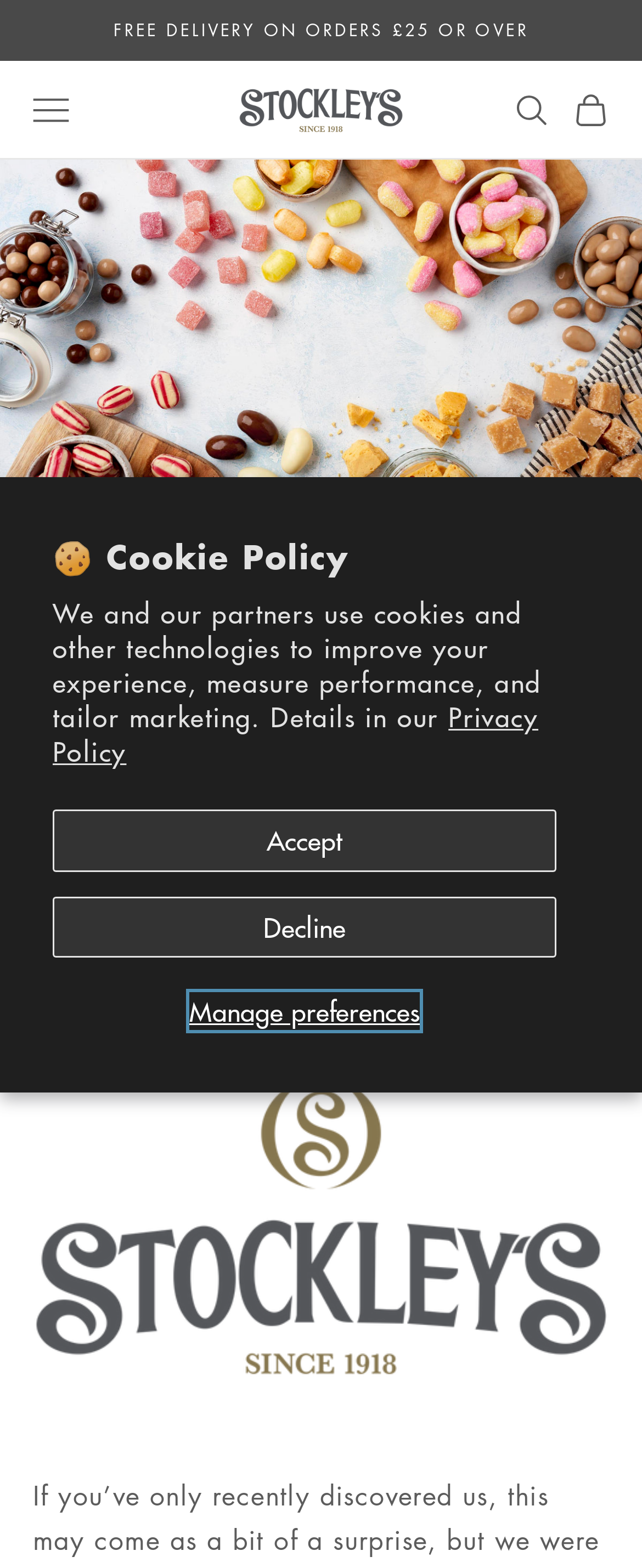Locate the bounding box coordinates of the clickable region to complete the following instruction: "Visit Stockley's Sweets."

[0.372, 0.055, 0.628, 0.085]